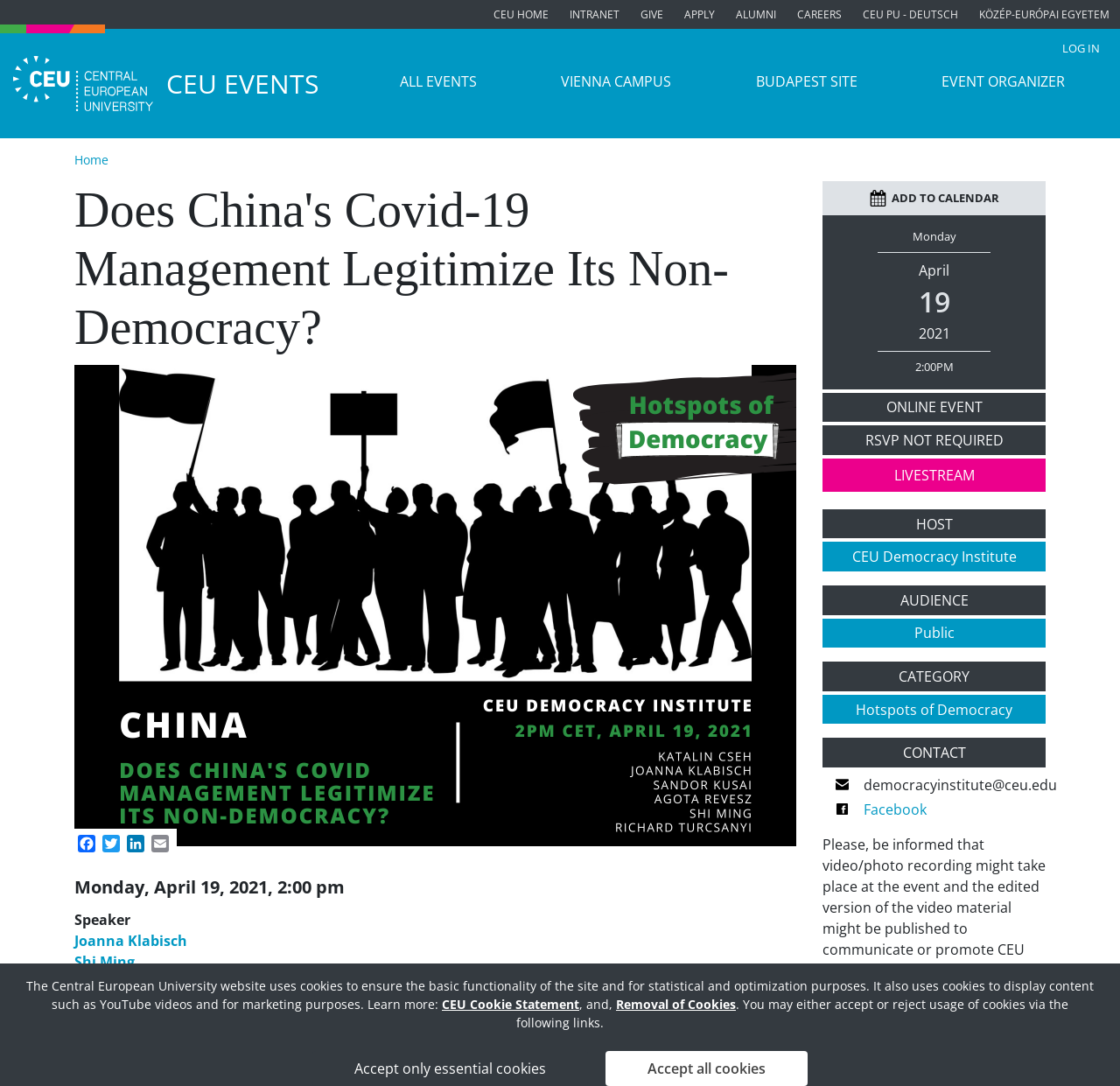Provide a short, one-word or phrase answer to the question below:
What is the category of the event?

Hotspots of Democracy